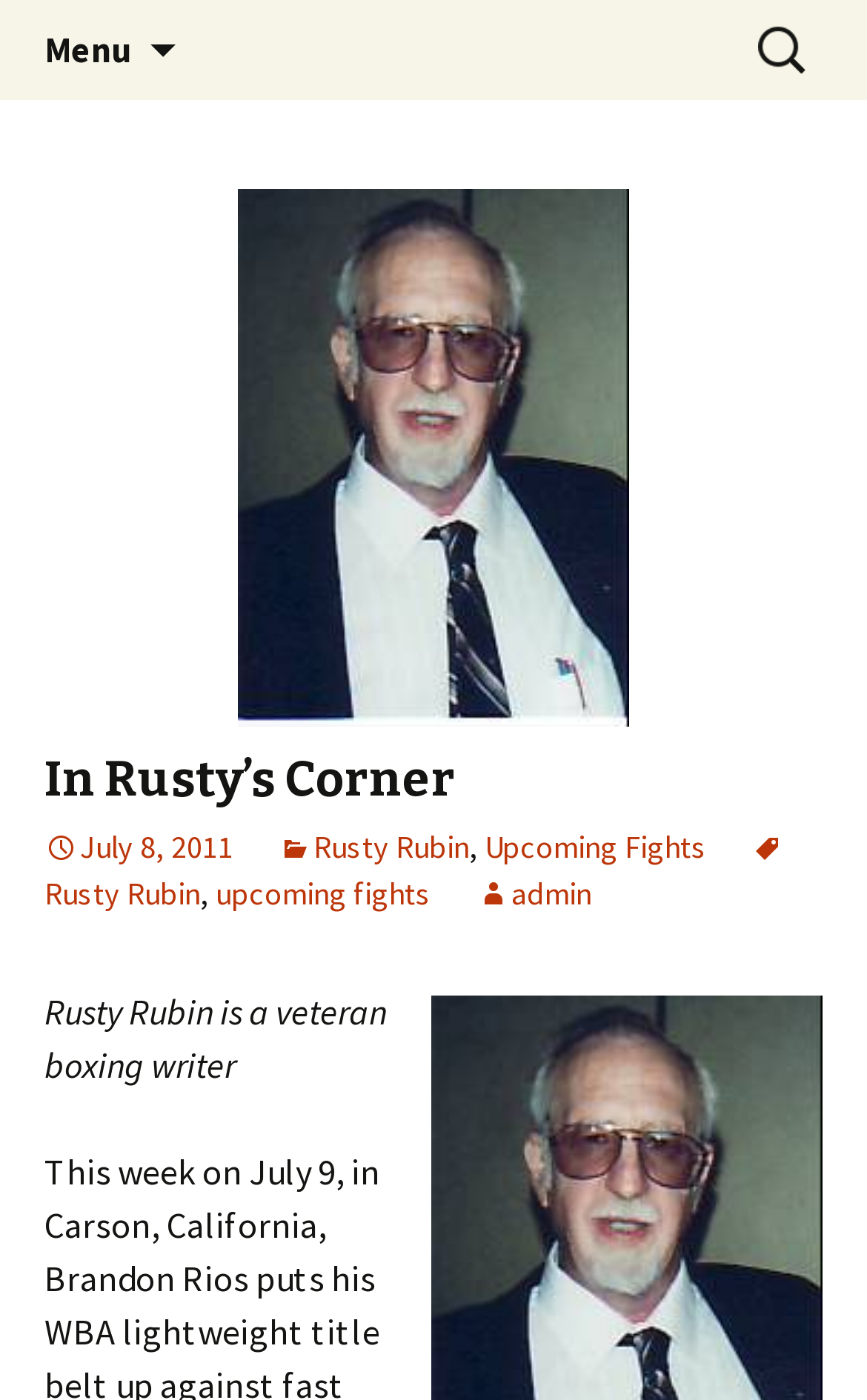Please provide a one-word or short phrase answer to the question:
What is the purpose of the button with the menu icon?

To open the menu